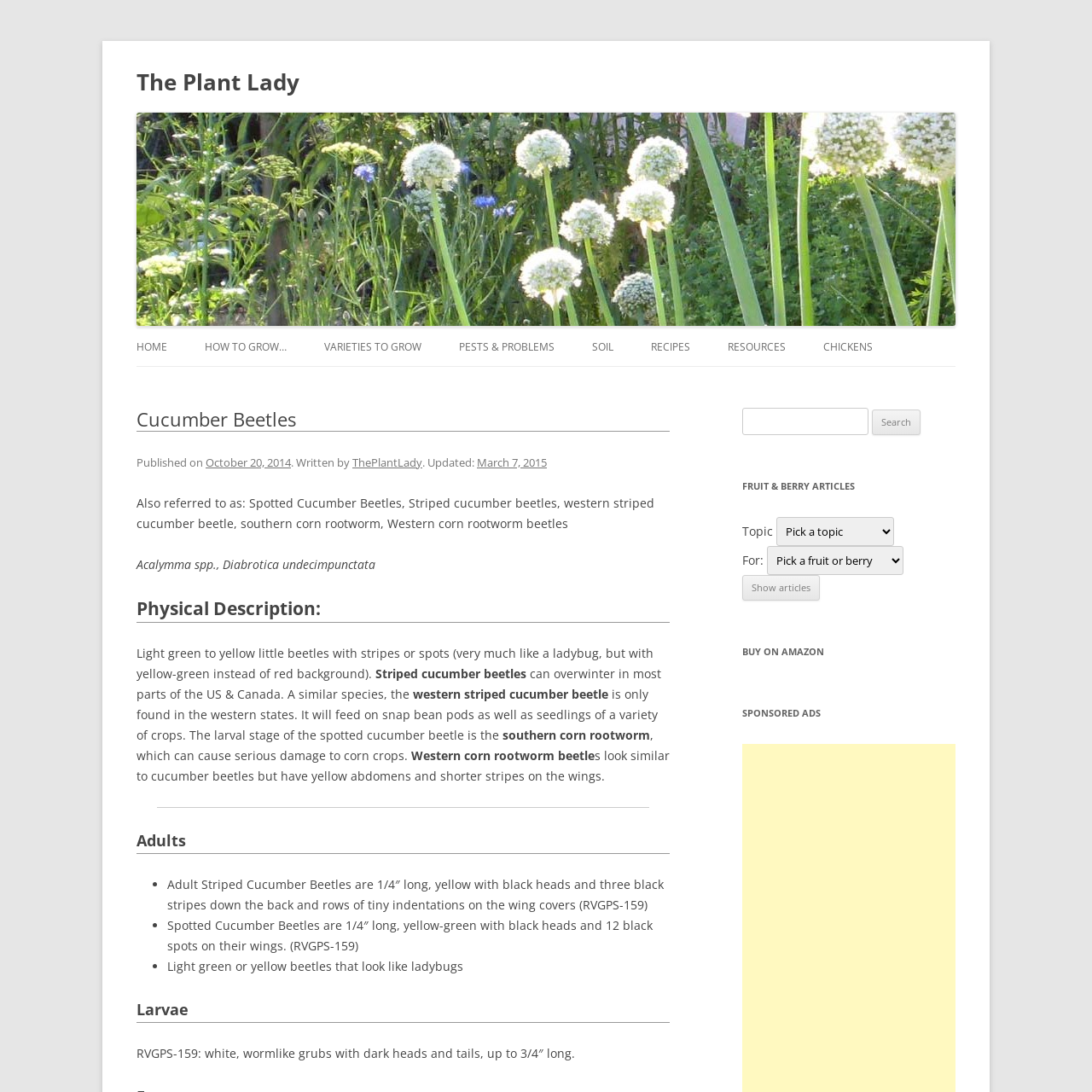Answer the following inquiry with a single word or phrase:
What is the topic of the articles listed?

Fruit and berry